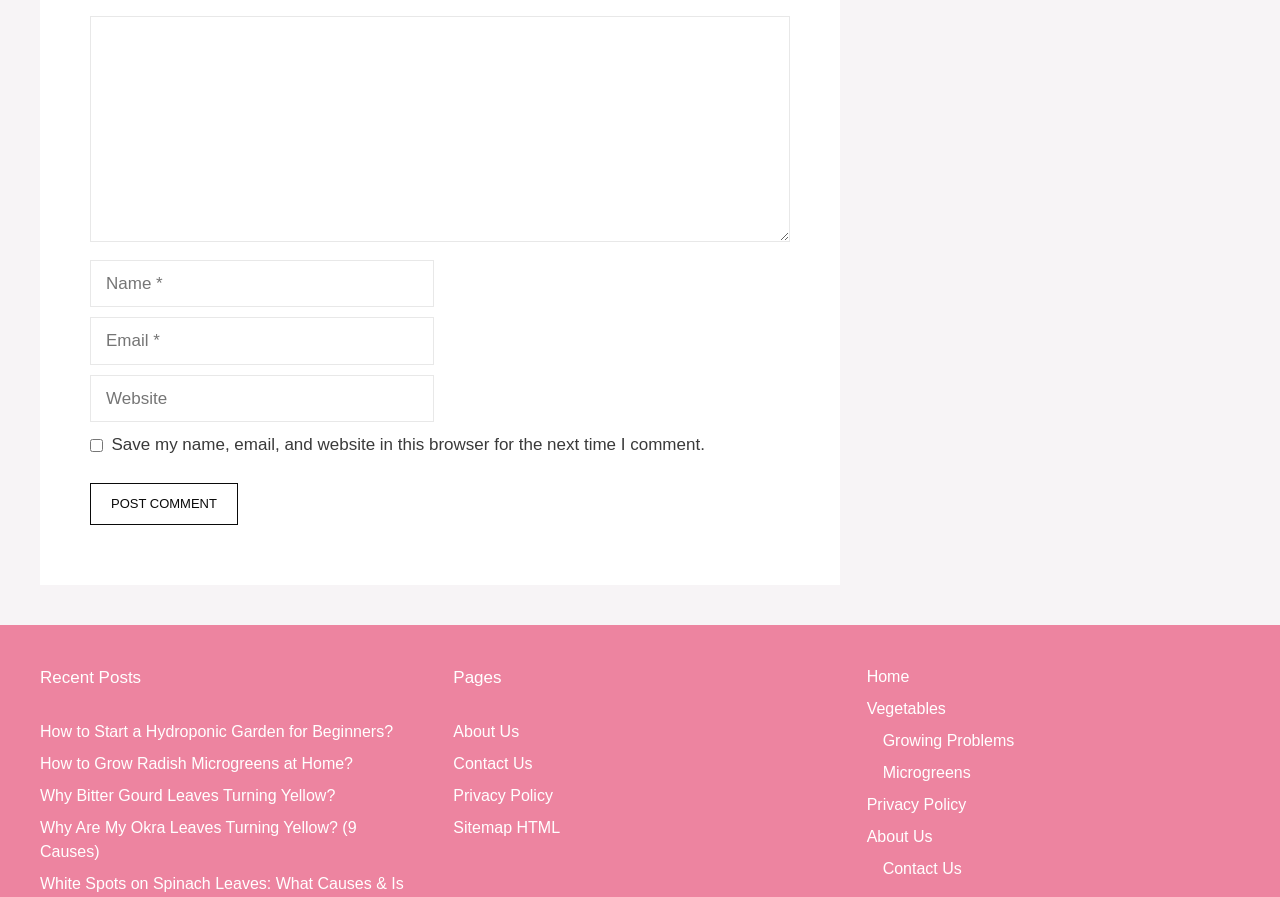Please predict the bounding box coordinates of the element's region where a click is necessary to complete the following instruction: "Click the Post Comment button". The coordinates should be represented by four float numbers between 0 and 1, i.e., [left, top, right, bottom].

[0.07, 0.539, 0.186, 0.585]